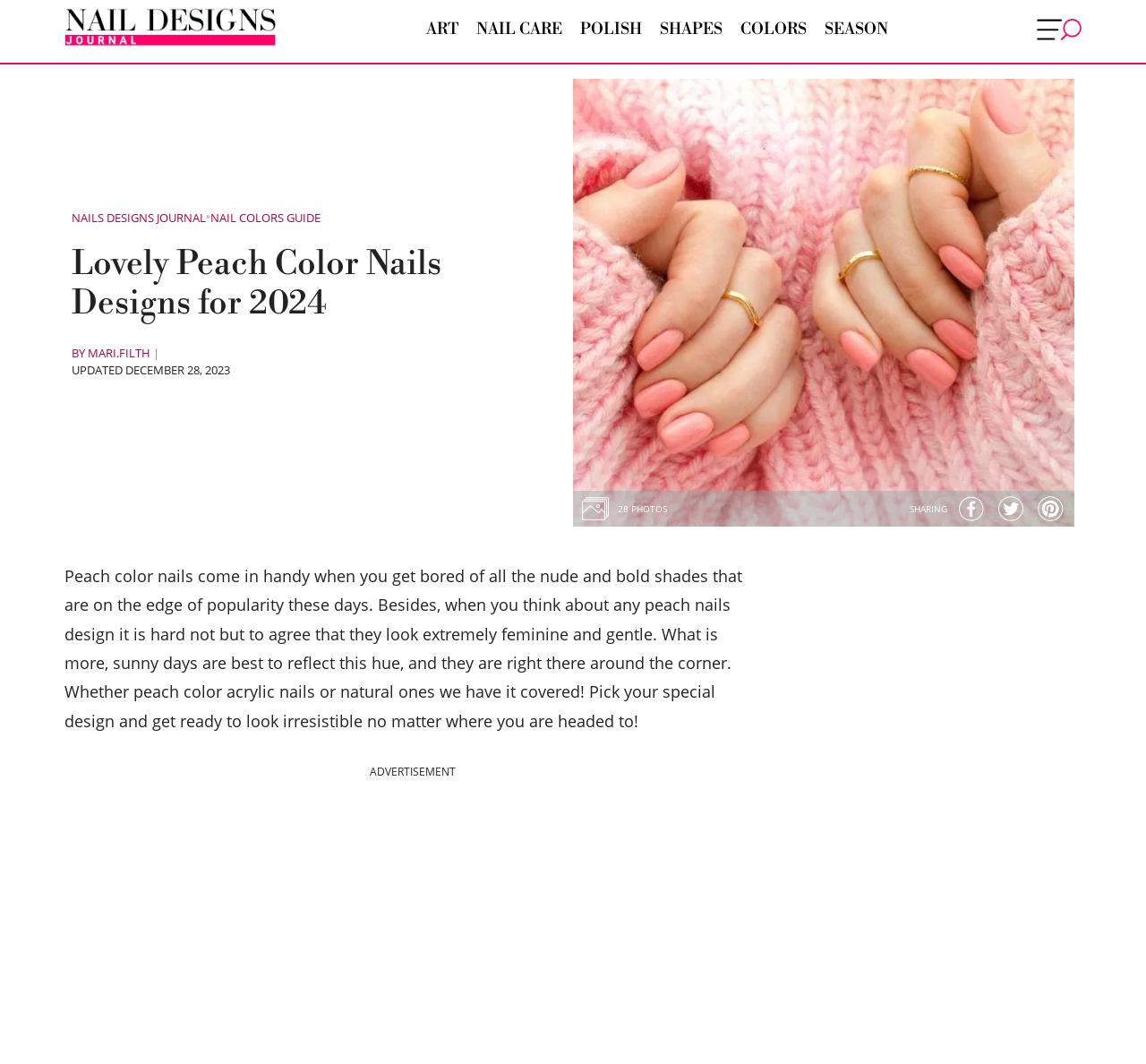What is the author of the article?
Relying on the image, give a concise answer in one word or a brief phrase.

MARI.FILTH